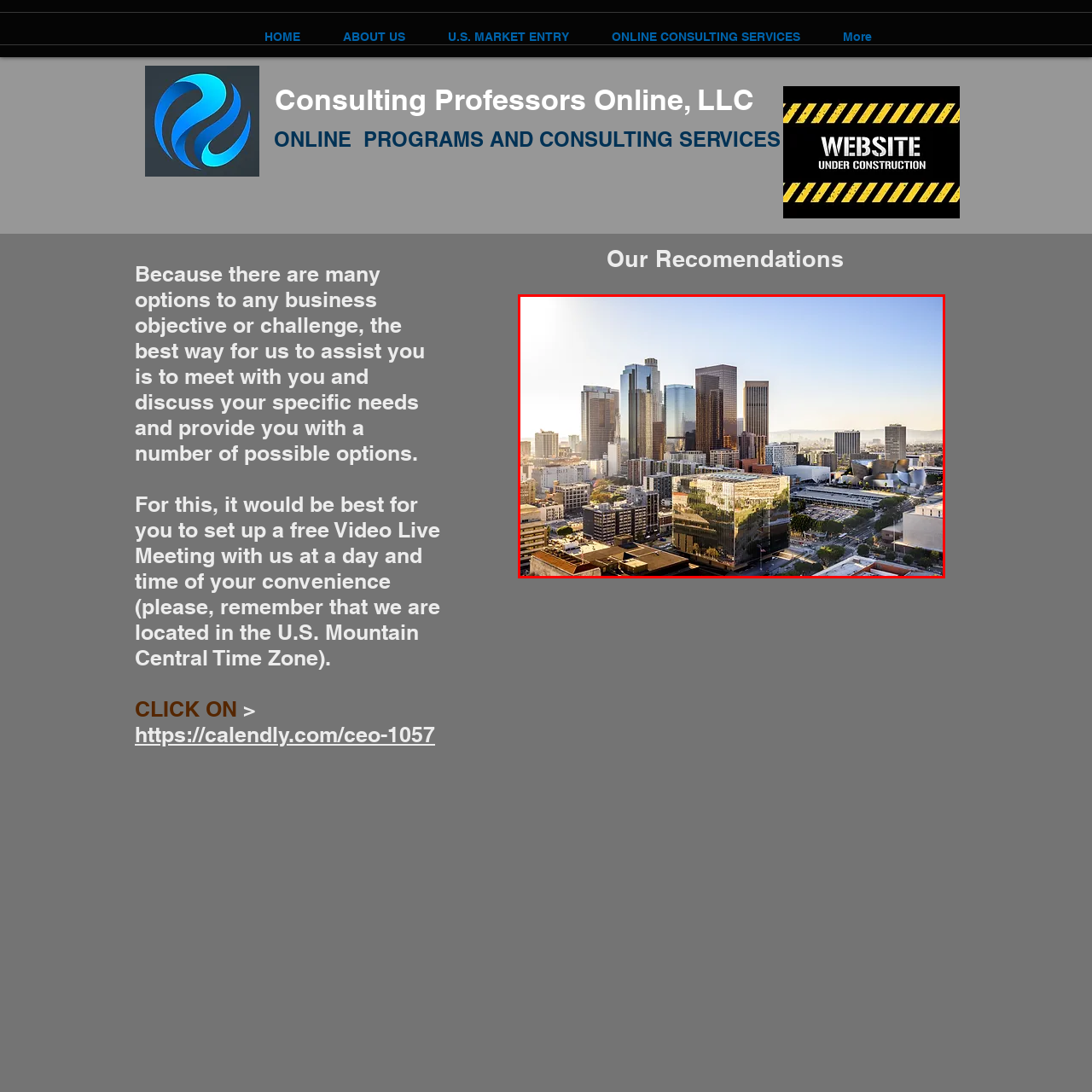What type of buildings are prominent in the image?
Review the image marked by the red bounding box and deliver a detailed response to the question.

The caption highlights the presence of modern skyscrapers, including iconic glass buildings that reflect the light beautifully, making it clear that skyscrapers are prominent structures in the image.